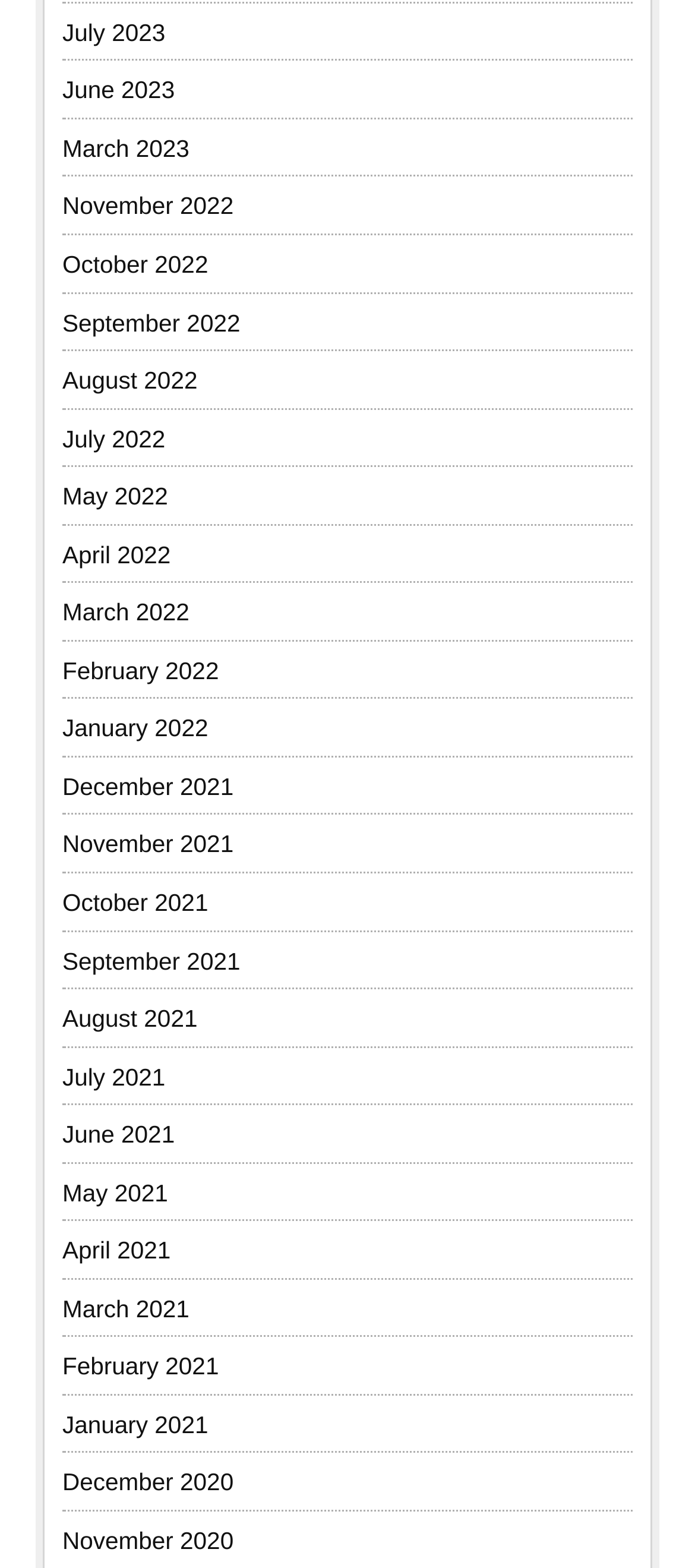Based on the visual content of the image, answer the question thoroughly: How many months are listed in 2022?

I counted the number of links with '2022' in their text and found that there are 12 months listed in 2022, from January 2022 to December 2022.